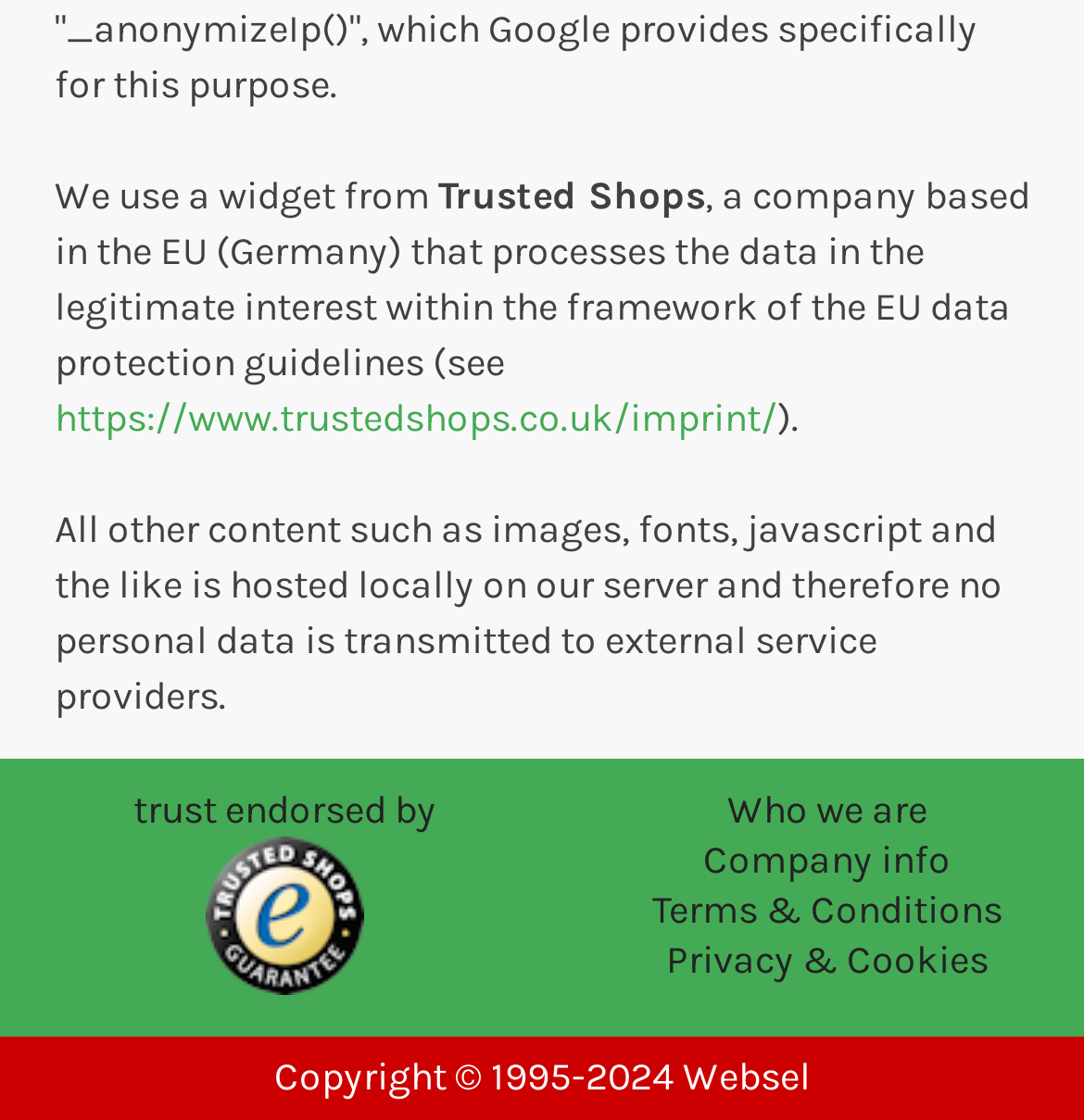Using the element description: "trust endorsed by", determine the bounding box coordinates. The coordinates should be in the format [left, top, right, bottom], with values between 0 and 1.

[0.123, 0.702, 0.403, 0.744]